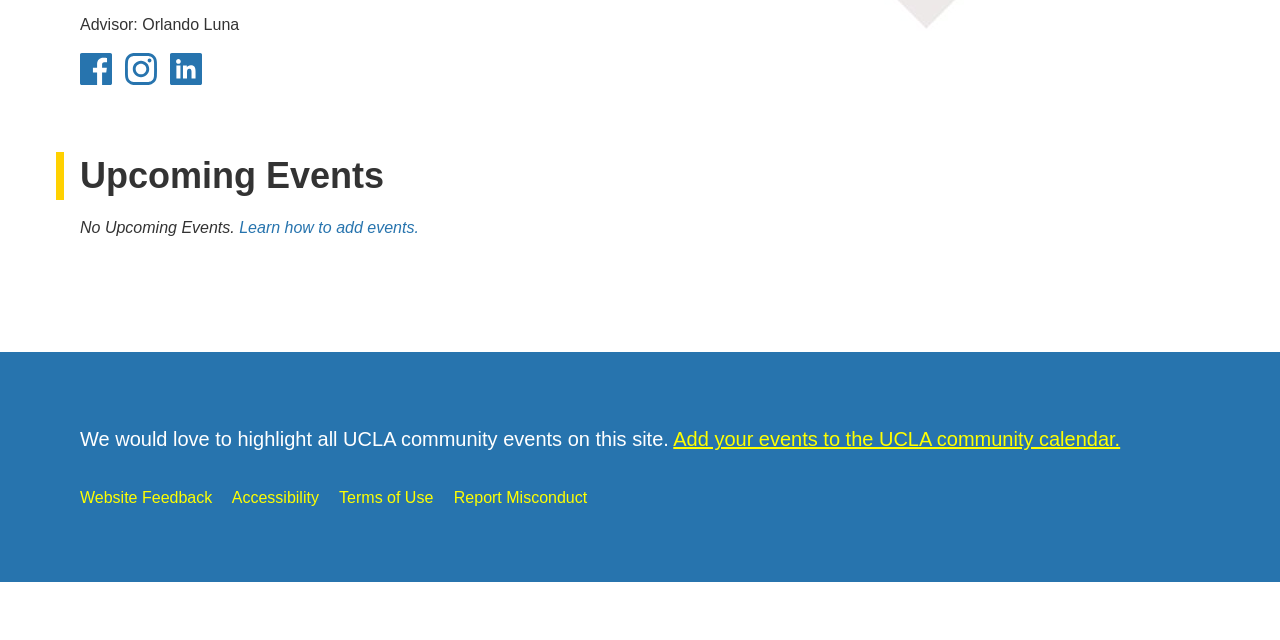Identify the bounding box of the UI element described as follows: "Undergraduate Science Journal Instagram". Provide the coordinates as four float numbers in the range of 0 to 1 [left, top, right, bottom].

[0.097, 0.083, 0.122, 0.163]